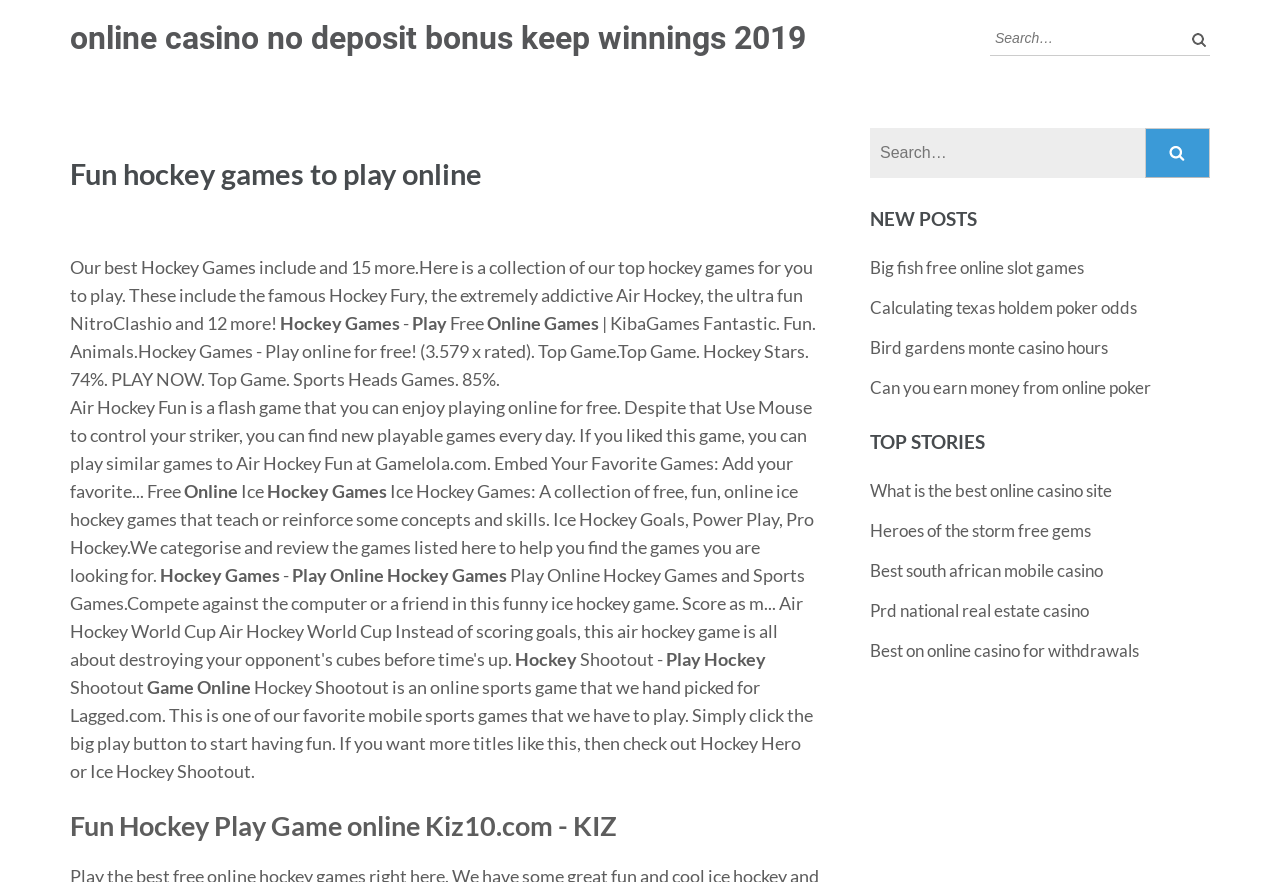Can you find the bounding box coordinates for the element to click on to achieve the instruction: "Play Hockey Shootout"?

[0.451, 0.735, 0.598, 0.76]